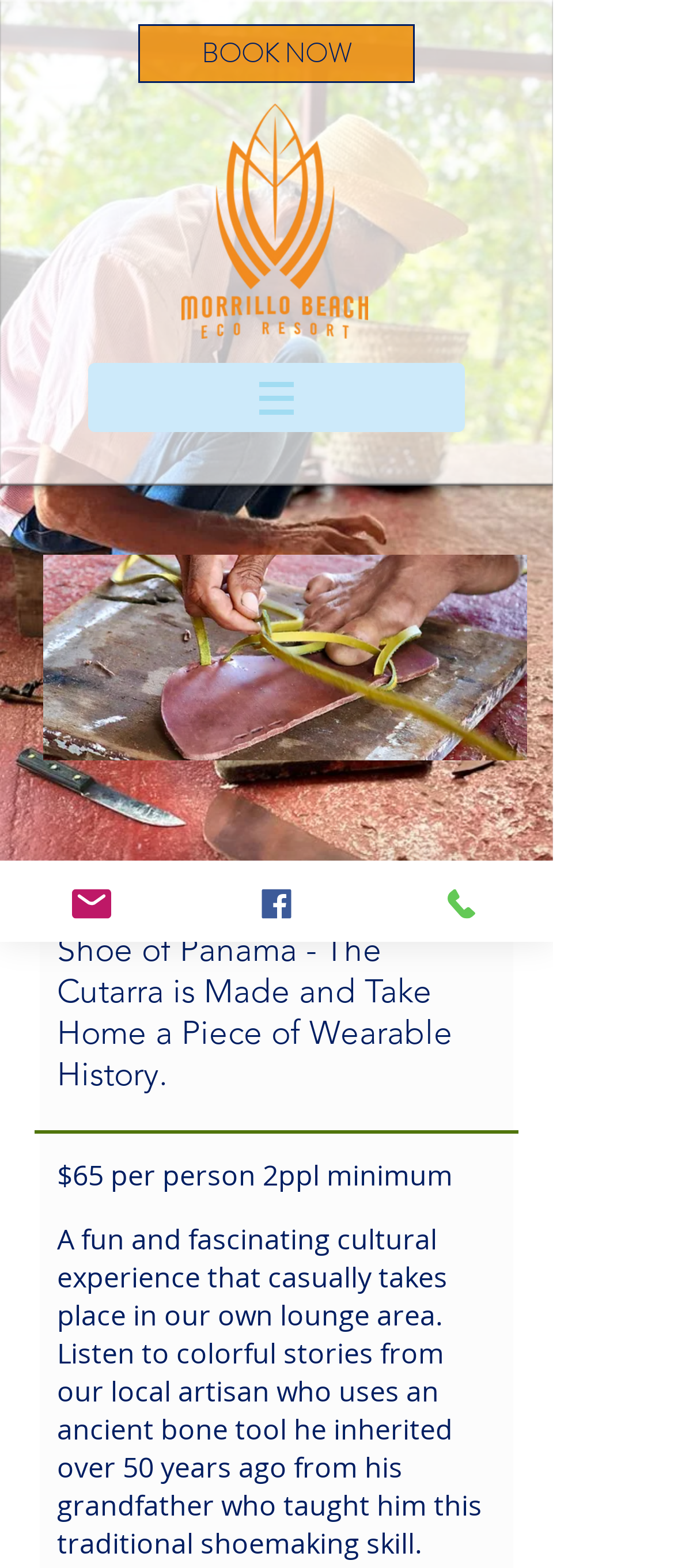Based on the provided description, "BOOK NOW", find the bounding box of the corresponding UI element in the screenshot.

[0.205, 0.015, 0.615, 0.053]